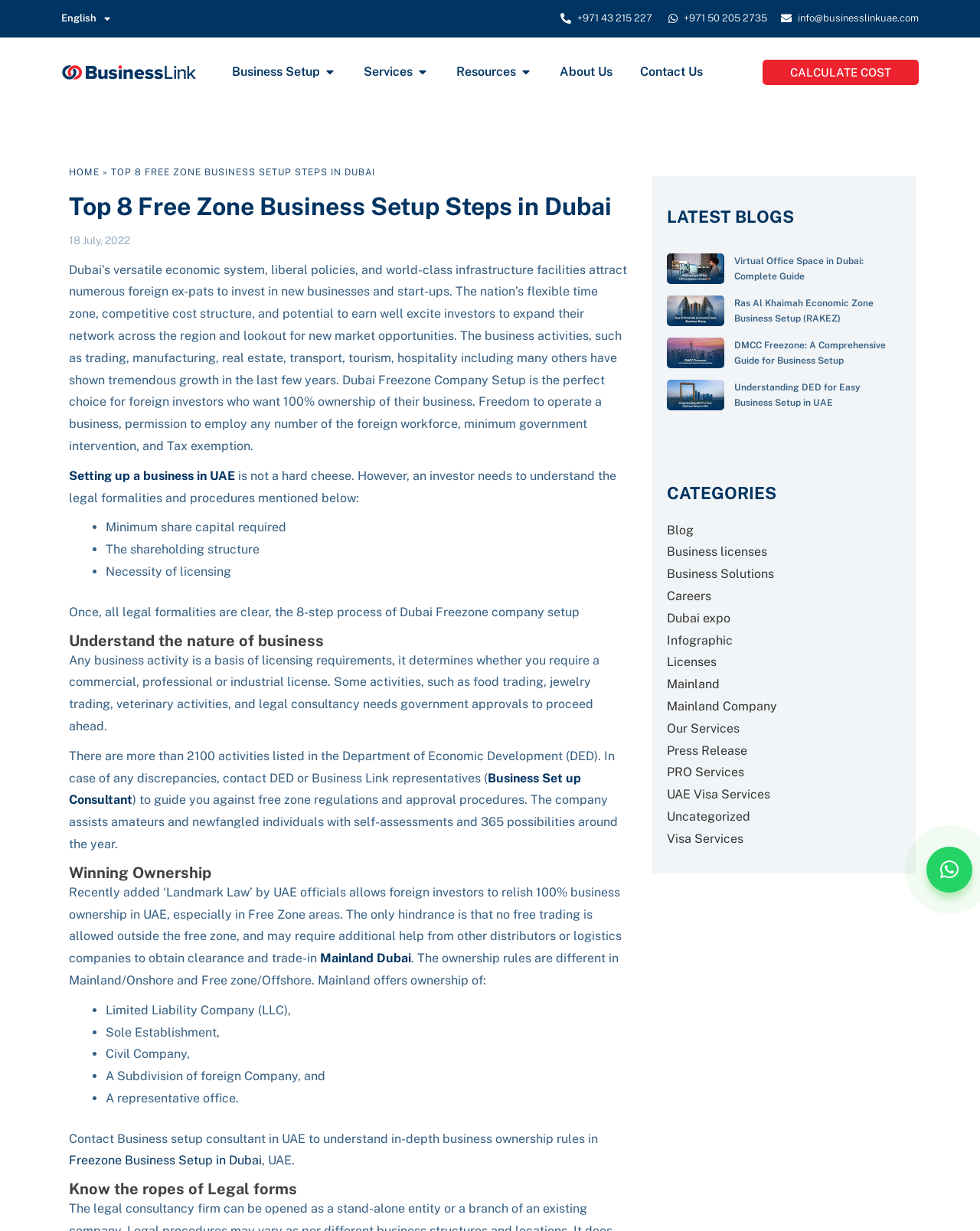How many phone numbers are listed on the webpage?
Please respond to the question thoroughly and include all relevant details.

I found two phone numbers listed on the webpage: '+971 43 215 227' and '+971 50 205 2735'. These numbers are displayed prominently at the top of the page, suggesting that they are important contact information for the business.